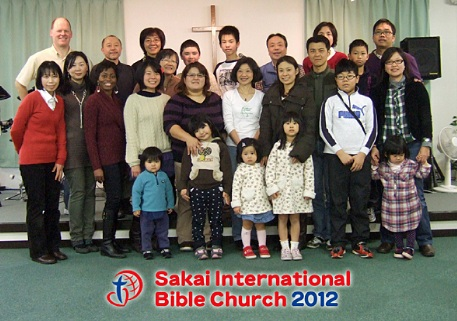Offer a detailed explanation of what is depicted in the image.

A vibrant group photo of the Sakai International Bible Church, featuring a diverse congregation gathered together in a warm and inviting setting. The members, both adults and children, are posed in front of a simple altar adorned with a wooden cross. The church's name and date, "Sakai International Bible Church 2012," is prominently displayed below the image, highlighting the community's collaborative spirit and commitment to their faith. The atmosphere is friendly and inclusive, showcasing the multicultural makeup of the church, as various individuals represent different ages and backgrounds. This gathering symbolizes the church family and their shared mission in the community.